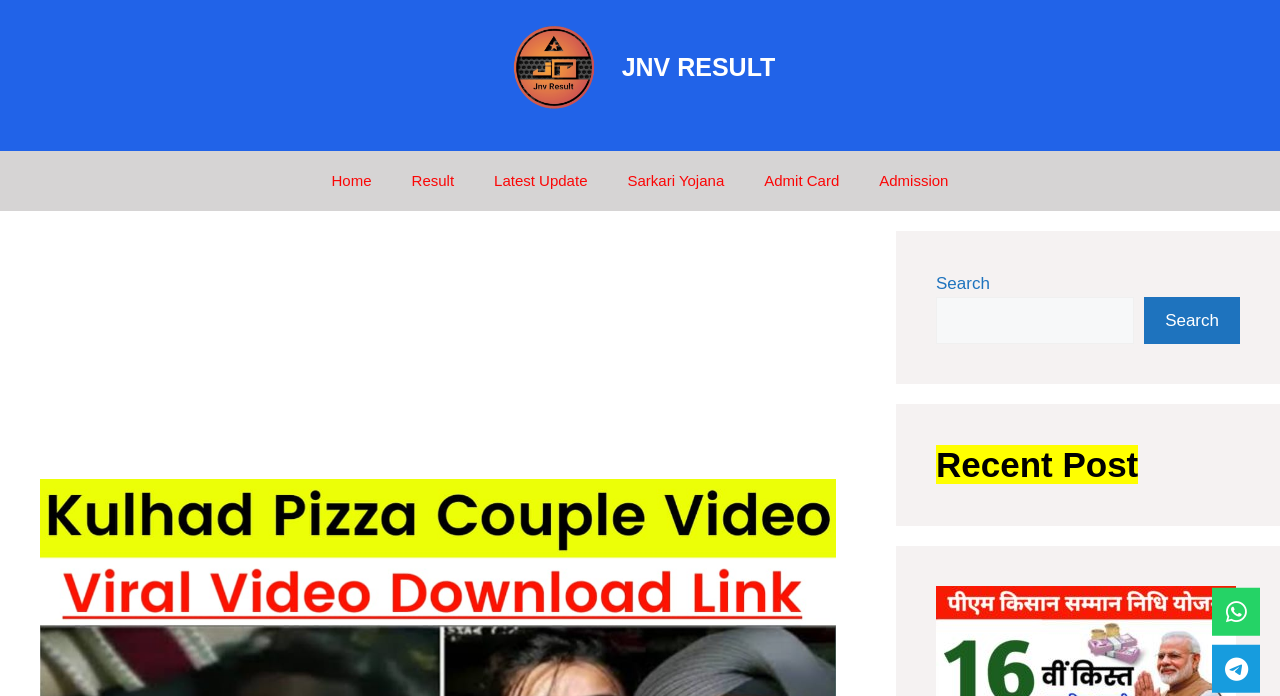Please identify the bounding box coordinates of the clickable region that I should interact with to perform the following instruction: "View Recent Post". The coordinates should be expressed as four float numbers between 0 and 1, i.e., [left, top, right, bottom].

[0.731, 0.638, 0.969, 0.698]